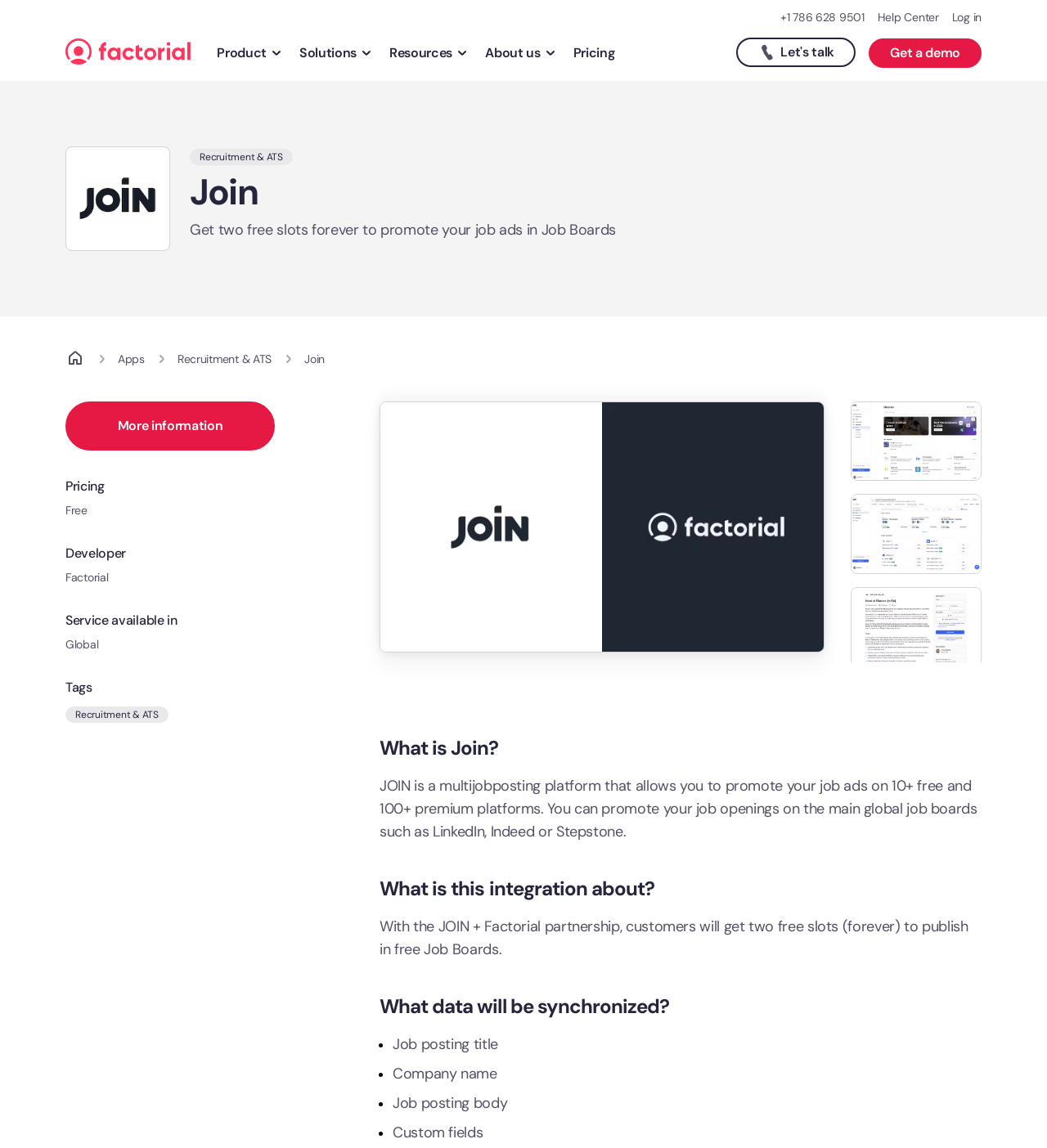Give a detailed account of the webpage, highlighting key information.

This webpage is about the integration of Factorial, a human resources (HR) software, with Job Boards. At the top, there is a header section with links to the help center, login, and phone number. Below that, there is a navigation menu with links to the home page, apps, recruitment, and more. 

On the left side, there is a section with buttons for different categories, including product, solutions, resources, and about us. Each button has an accompanying image. 

In the main content area, there is a heading that reads "Join" and a subheading that explains the benefits of using Job Boards, including getting two free slots to promote job ads. Below that, there is a breadcrumb navigation menu that shows the current page's location within the website.

The main content is divided into sections, each with a heading and descriptive text. The first section explains what Join is, a multijobposting platform that allows users to promote job ads on various platforms. The second section describes the integration with Factorial, which provides two free slots to publish job ads on free Job Boards. The third section lists the data that will be synchronized between the two platforms, including job posting title, company name, job posting body, and custom fields.

Throughout the page, there are several images, including a logo for Factorial and various icons for the navigation menu and buttons. The overall layout is organized, with clear headings and concise text that explains the integration and its benefits.